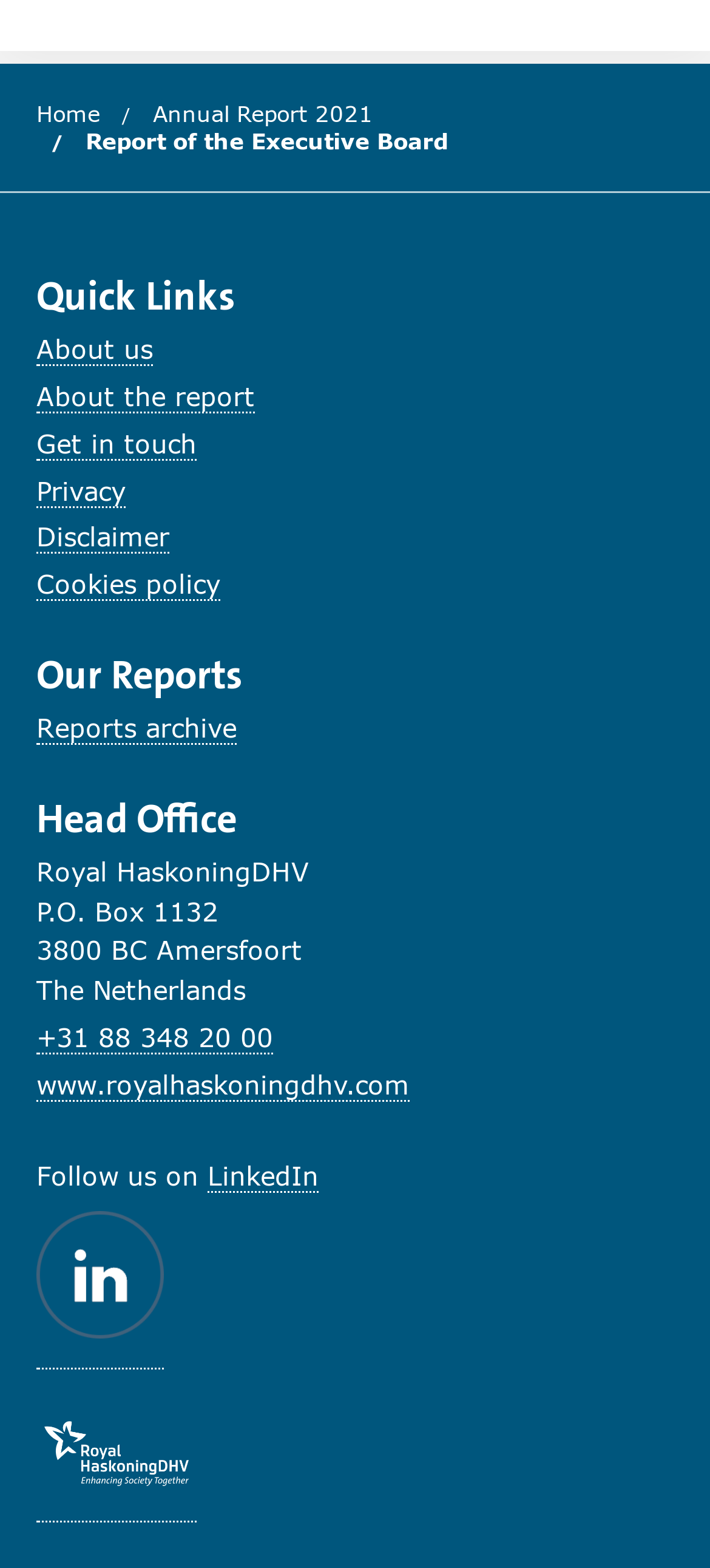Please identify the bounding box coordinates of the element I should click to complete this instruction: 'Go to Home'. The coordinates should be given as four float numbers between 0 and 1, like this: [left, top, right, bottom].

[0.051, 0.064, 0.141, 0.081]